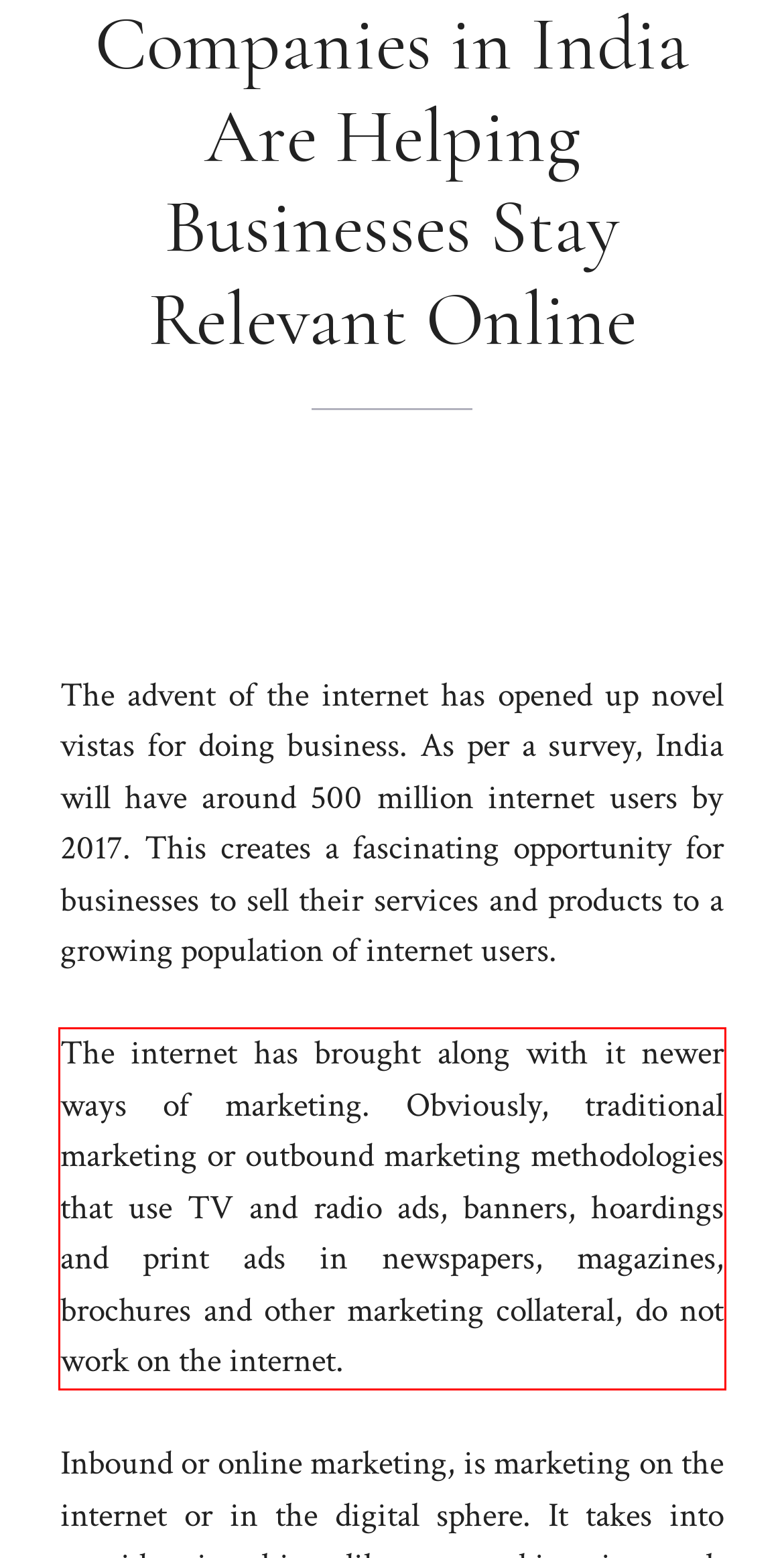From the given screenshot of a webpage, identify the red bounding box and extract the text content within it.

The internet has brought along with it newer ways of marketing. Obviously, traditional marketing or outbound marketing methodologies that use TV and radio ads, banners, hoardings and print ads in newspapers, magazines, brochures and other marketing collateral, do not work on the internet.